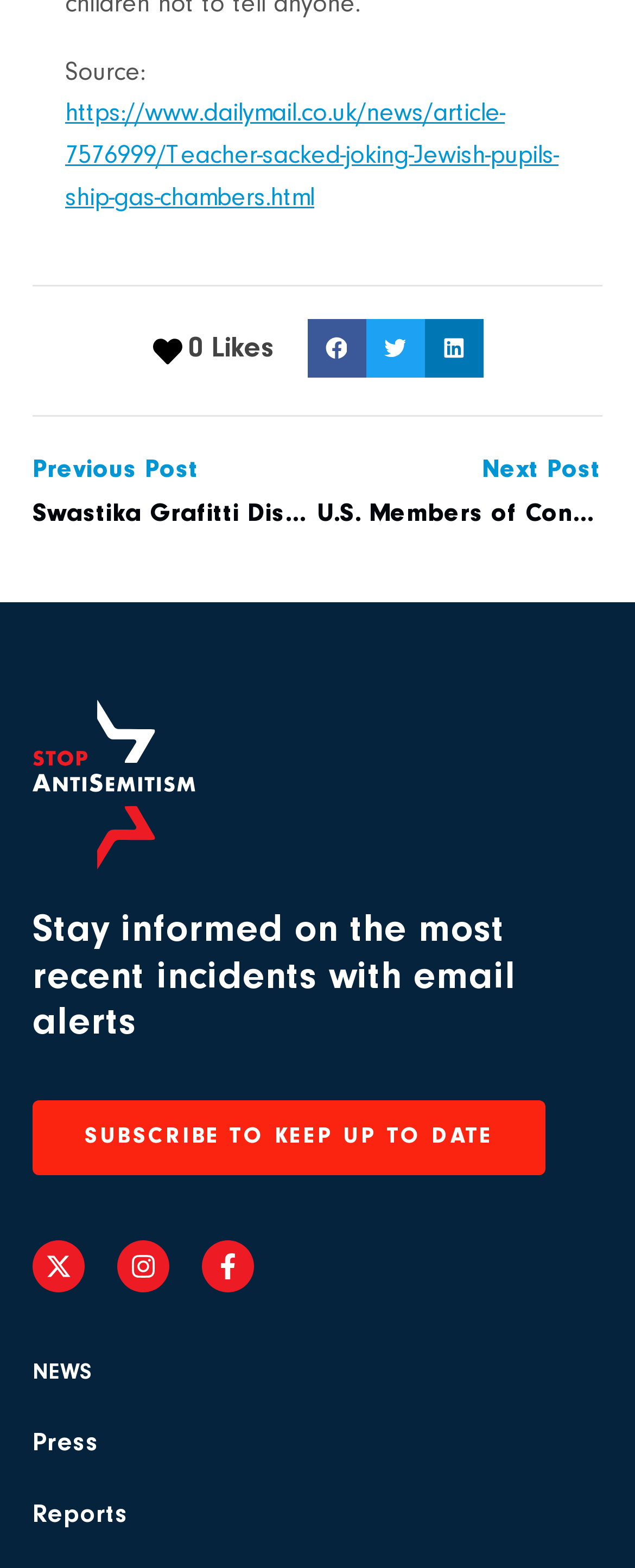What is the topic of the previous post?
Look at the image and respond with a one-word or short phrase answer.

Swastika Grafitti